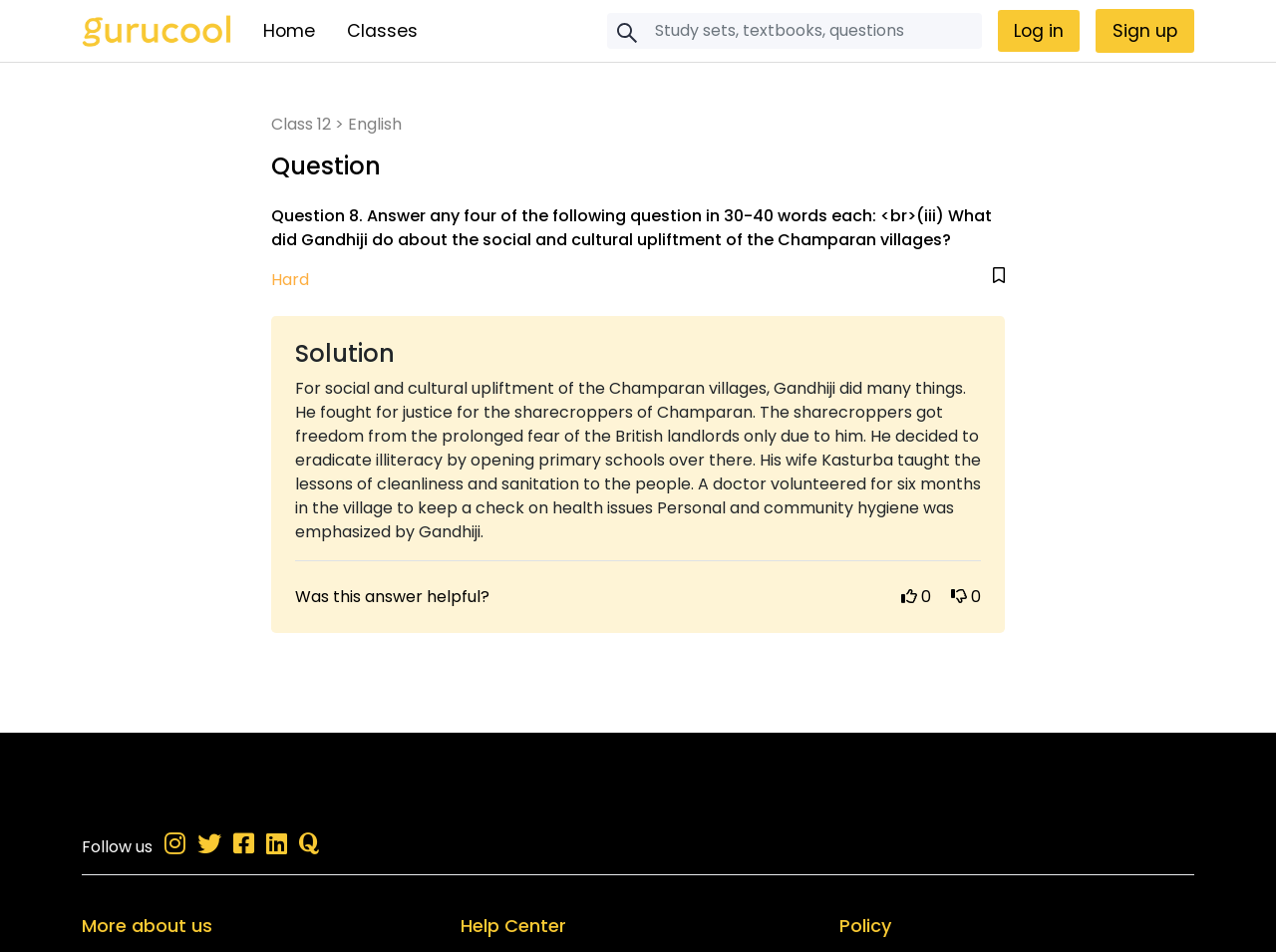Please locate the bounding box coordinates of the element that should be clicked to complete the given instruction: "Follow us on Facebook".

[0.155, 0.869, 0.173, 0.904]